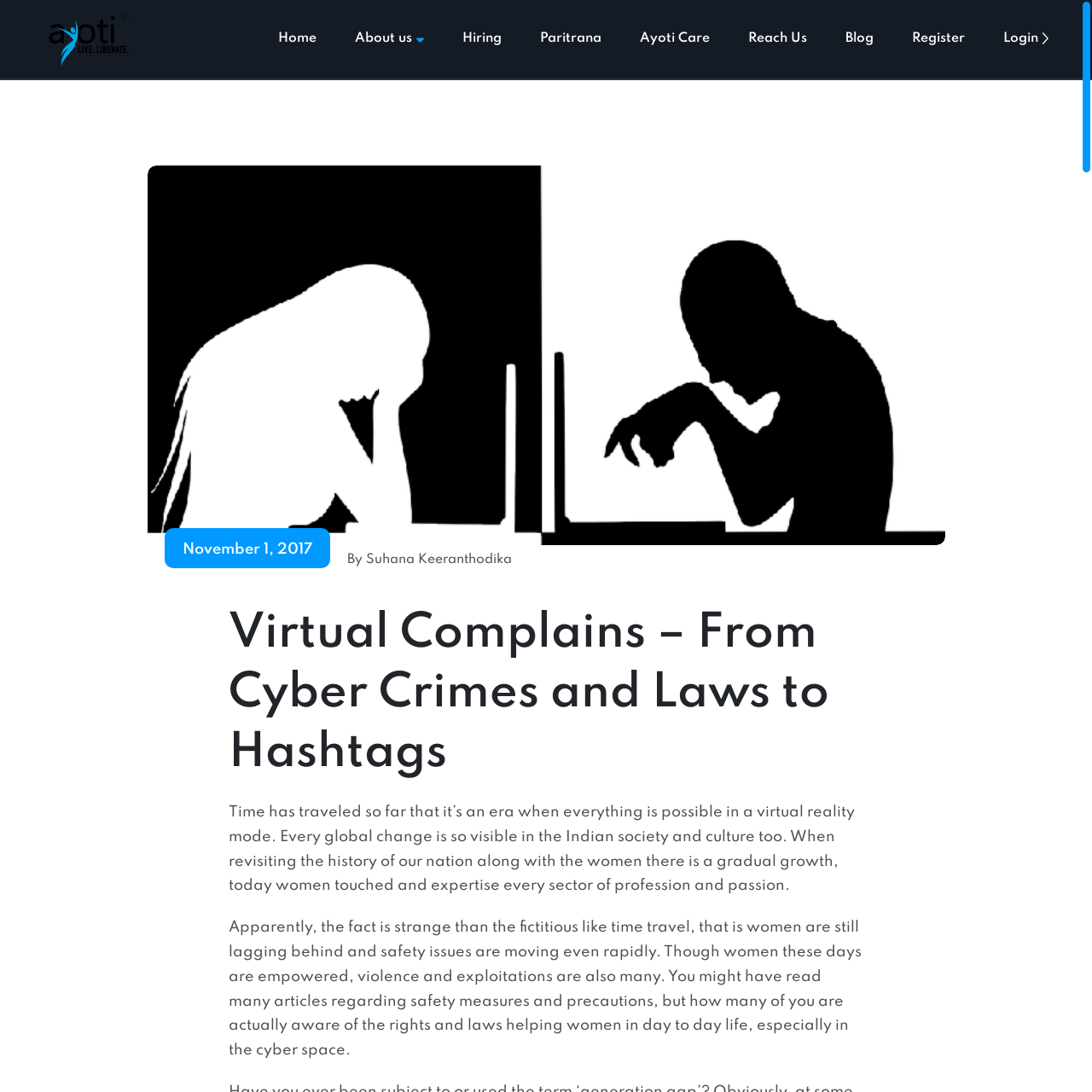What is the main topic of the article?
Use the information from the screenshot to give a comprehensive response to the question.

The article discusses the importance of women's safety in the cyber world, highlighting the growth of women in various professions and the need for awareness about laws and rights that protect them from violence and exploitation.